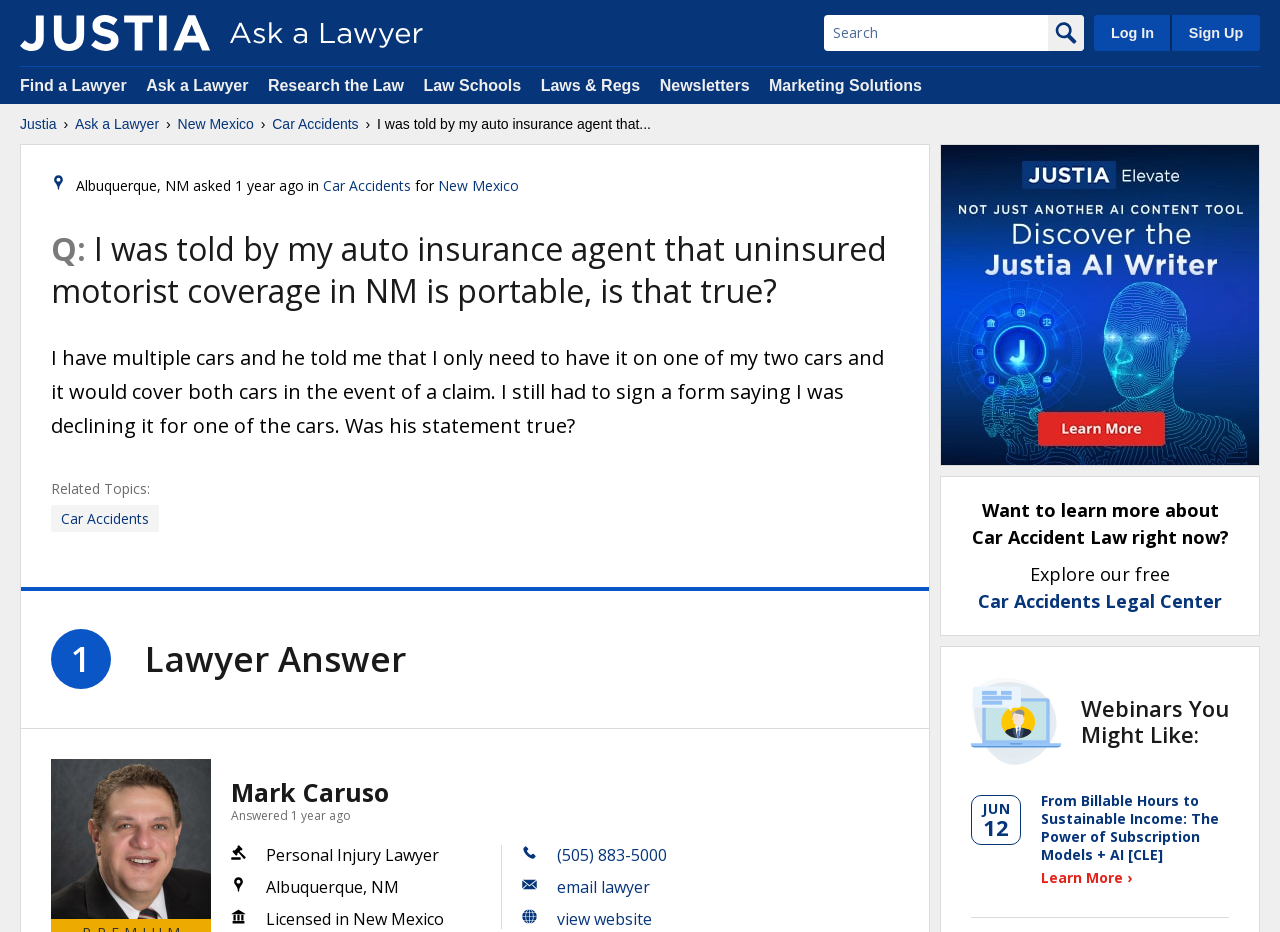Determine the bounding box coordinates for the UI element described. Format the coordinates as (top-left x, top-left y, bottom-right x, bottom-right y) and ensure all values are between 0 and 1. Element description: New Mexico

[0.139, 0.122, 0.198, 0.144]